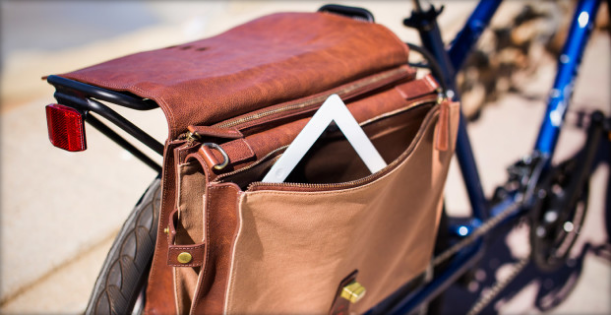Use the information in the screenshot to answer the question comprehensively: What material is the messenger bag made of?

The material of the messenger bag can be identified by reading the caption, which explicitly states that the bag is made of 'rich brown leather'.